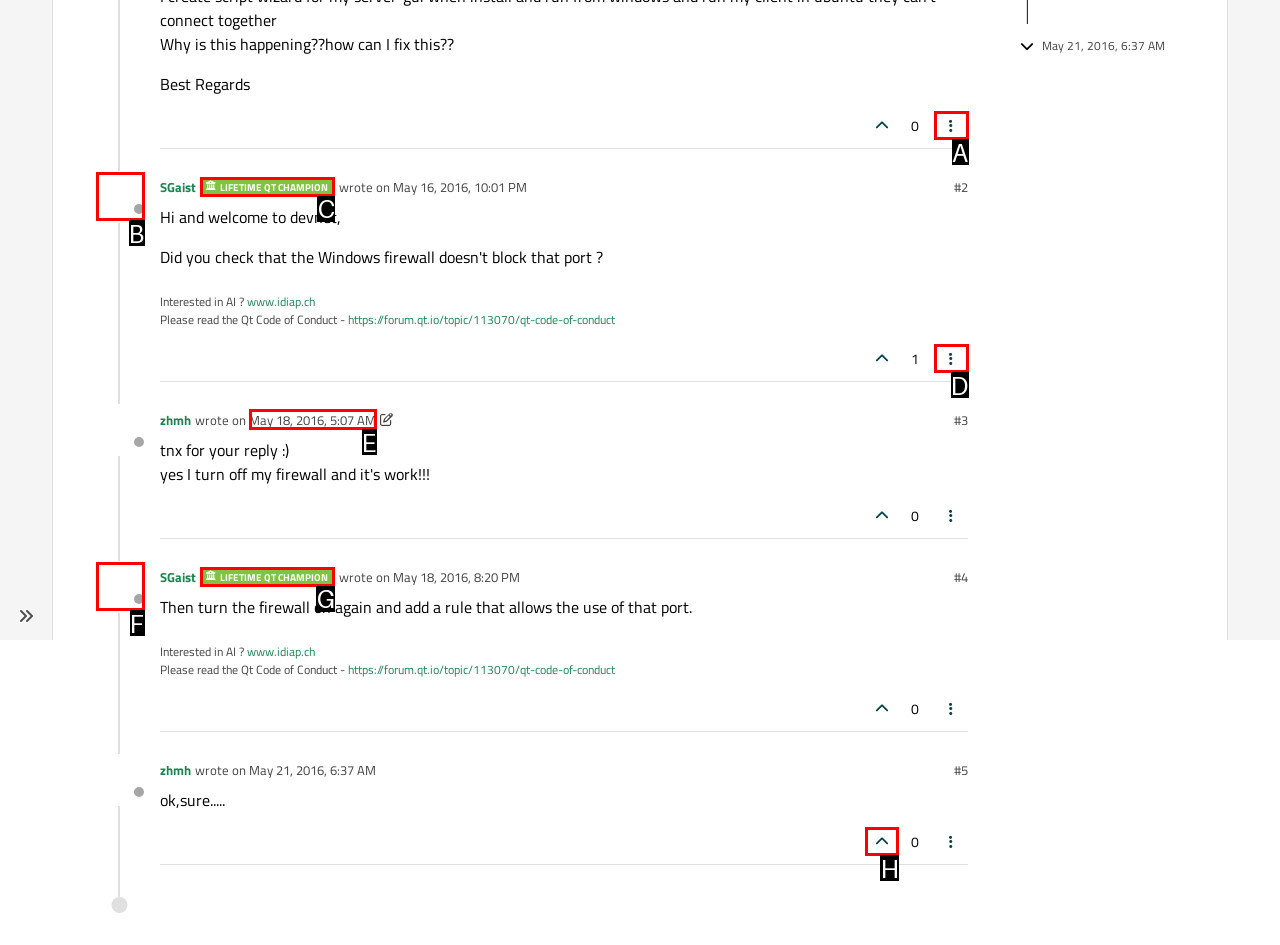Given the description: Lifetime Qt Champion, identify the matching option. Answer with the corresponding letter.

G